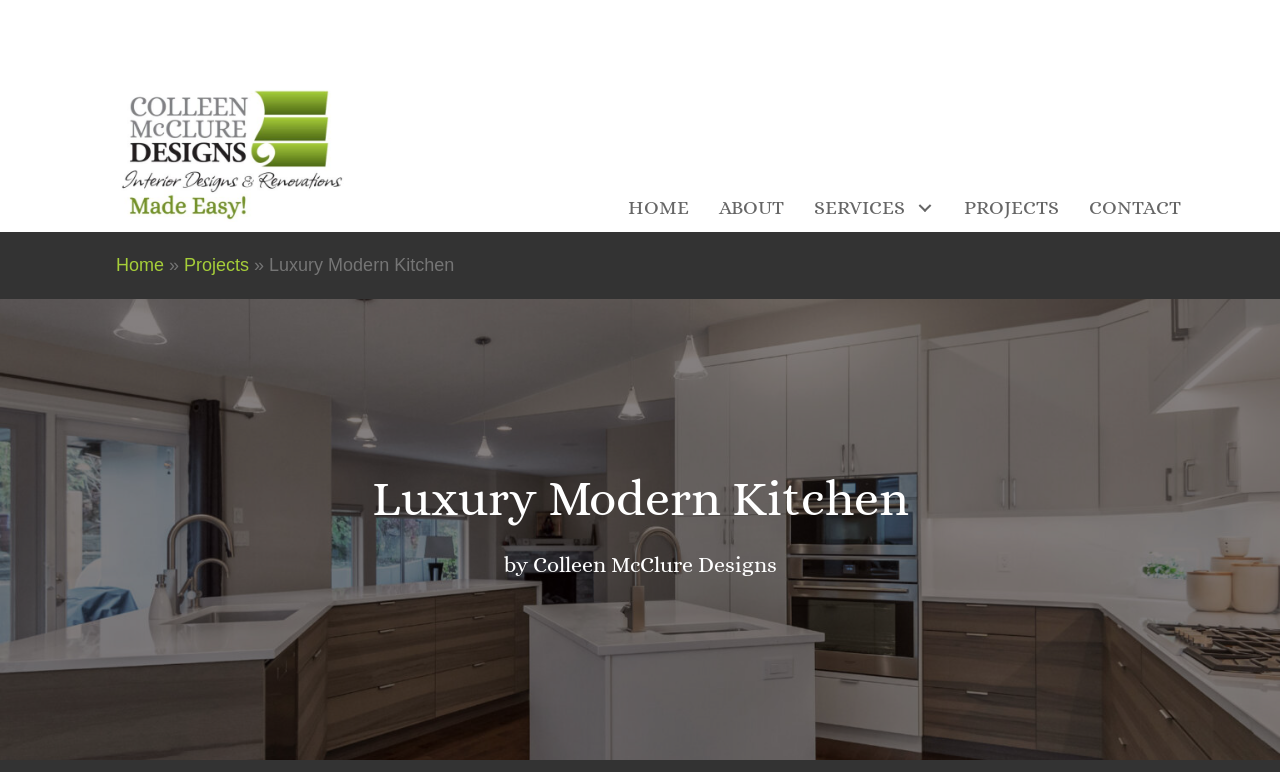Can you find and provide the main heading text of this webpage?

Luxury Modern Kitchen